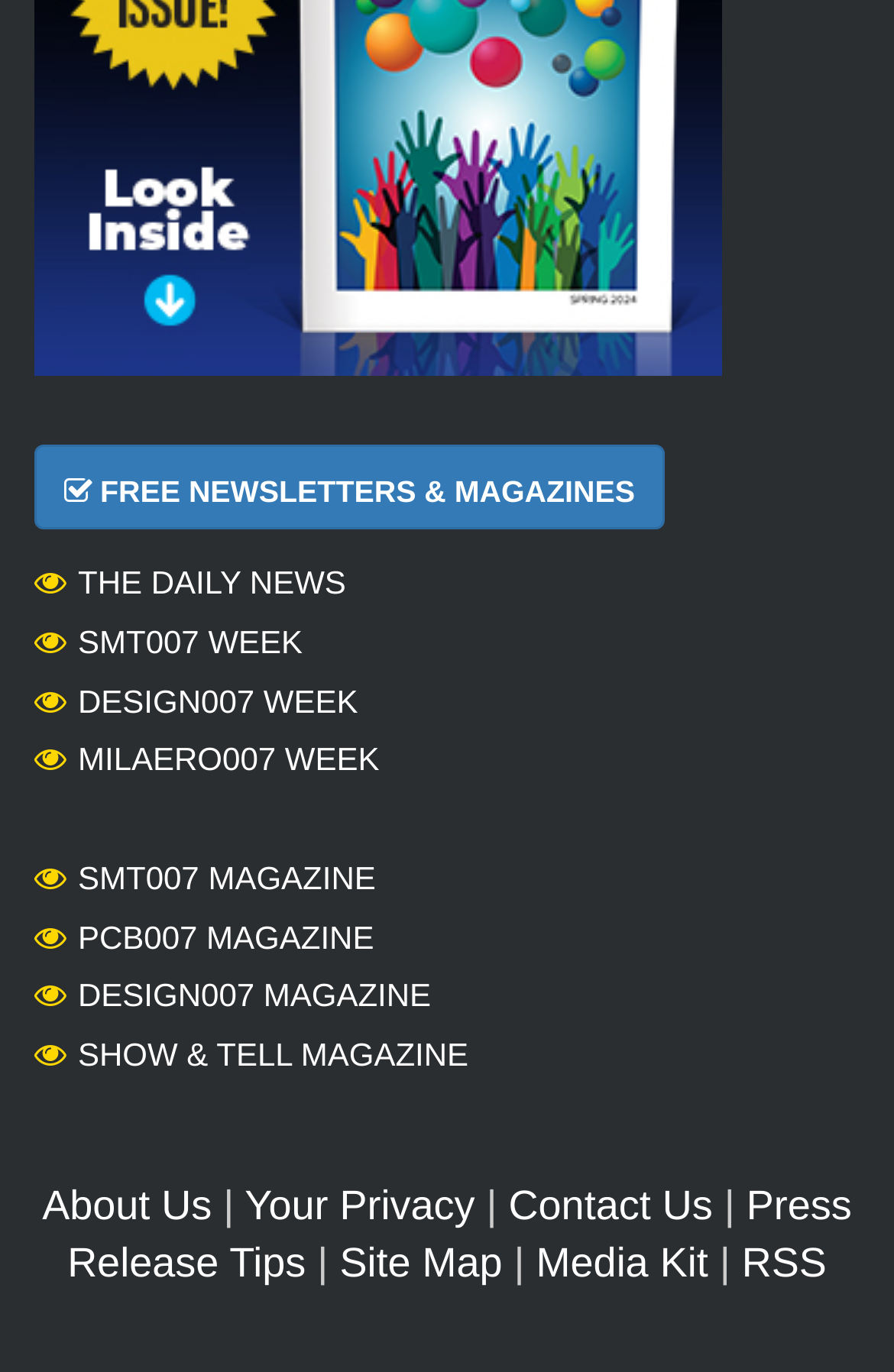Please give the bounding box coordinates of the area that should be clicked to fulfill the following instruction: "Read the daily news". The coordinates should be in the format of four float numbers from 0 to 1, i.e., [left, top, right, bottom].

[0.038, 0.411, 0.387, 0.438]